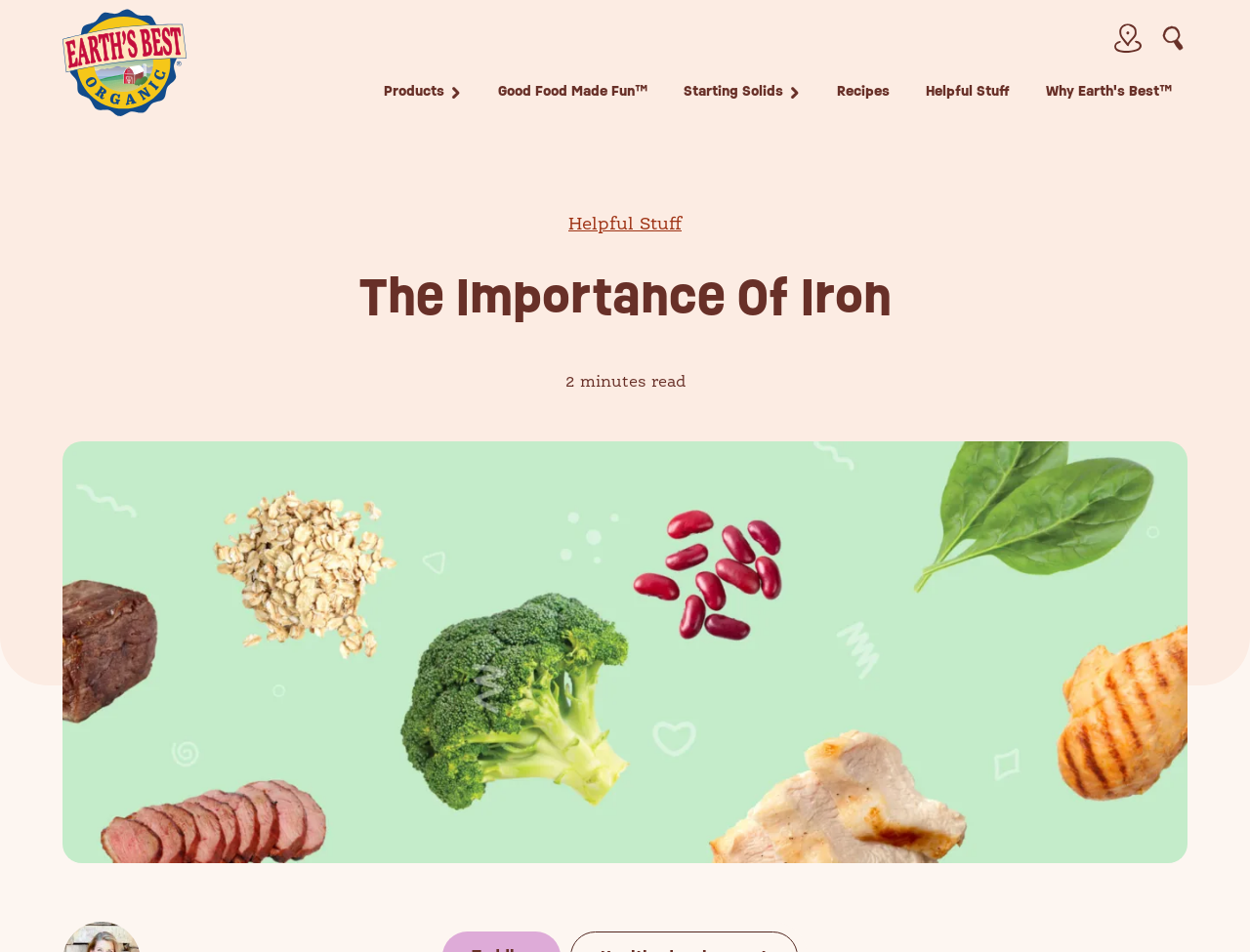How many main navigation buttons are there?
Provide a short answer using one word or a brief phrase based on the image.

4